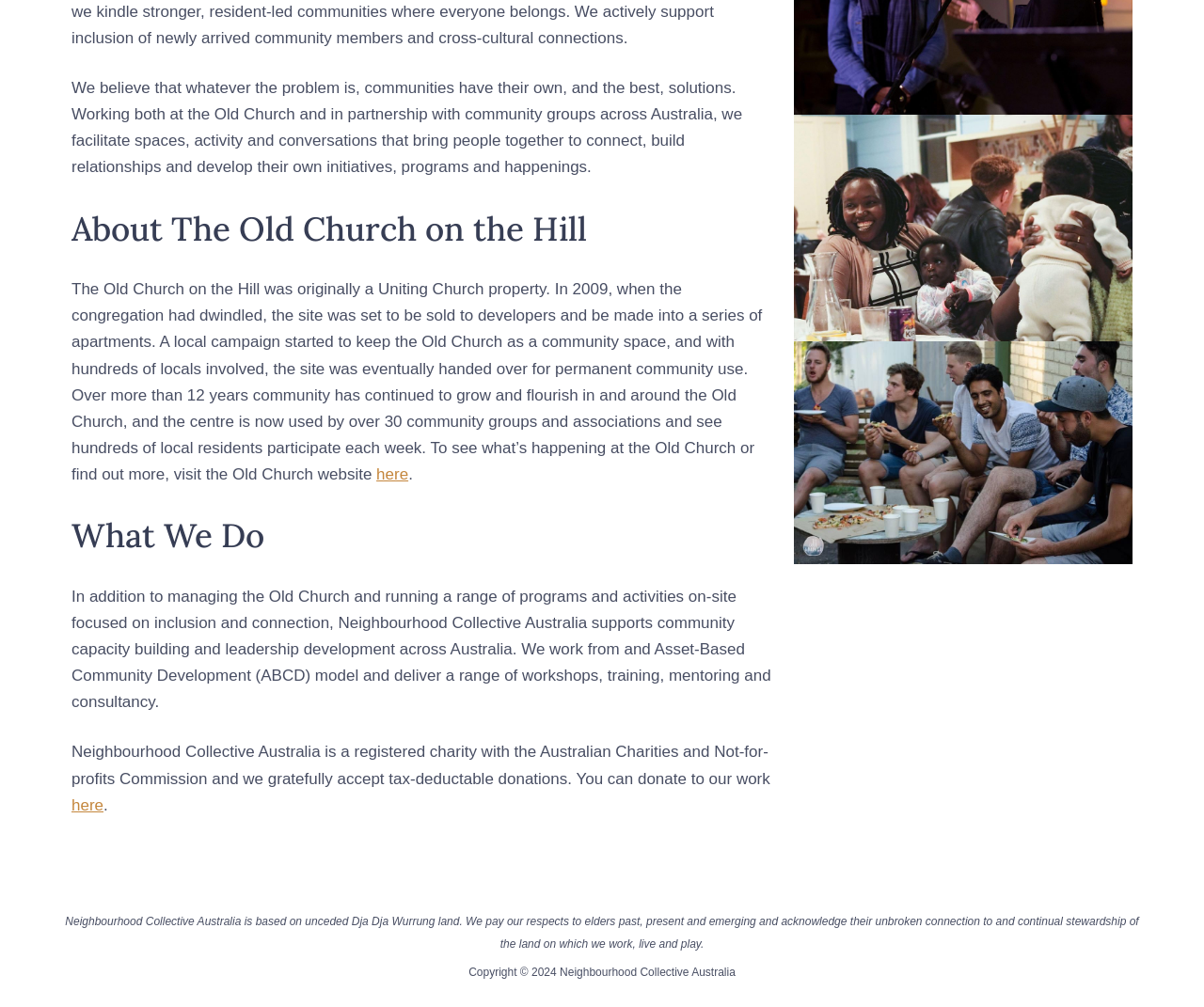Identify the bounding box coordinates for the UI element mentioned here: "here". Provide the coordinates as four float values between 0 and 1, i.e., [left, top, right, bottom].

[0.059, 0.79, 0.086, 0.808]